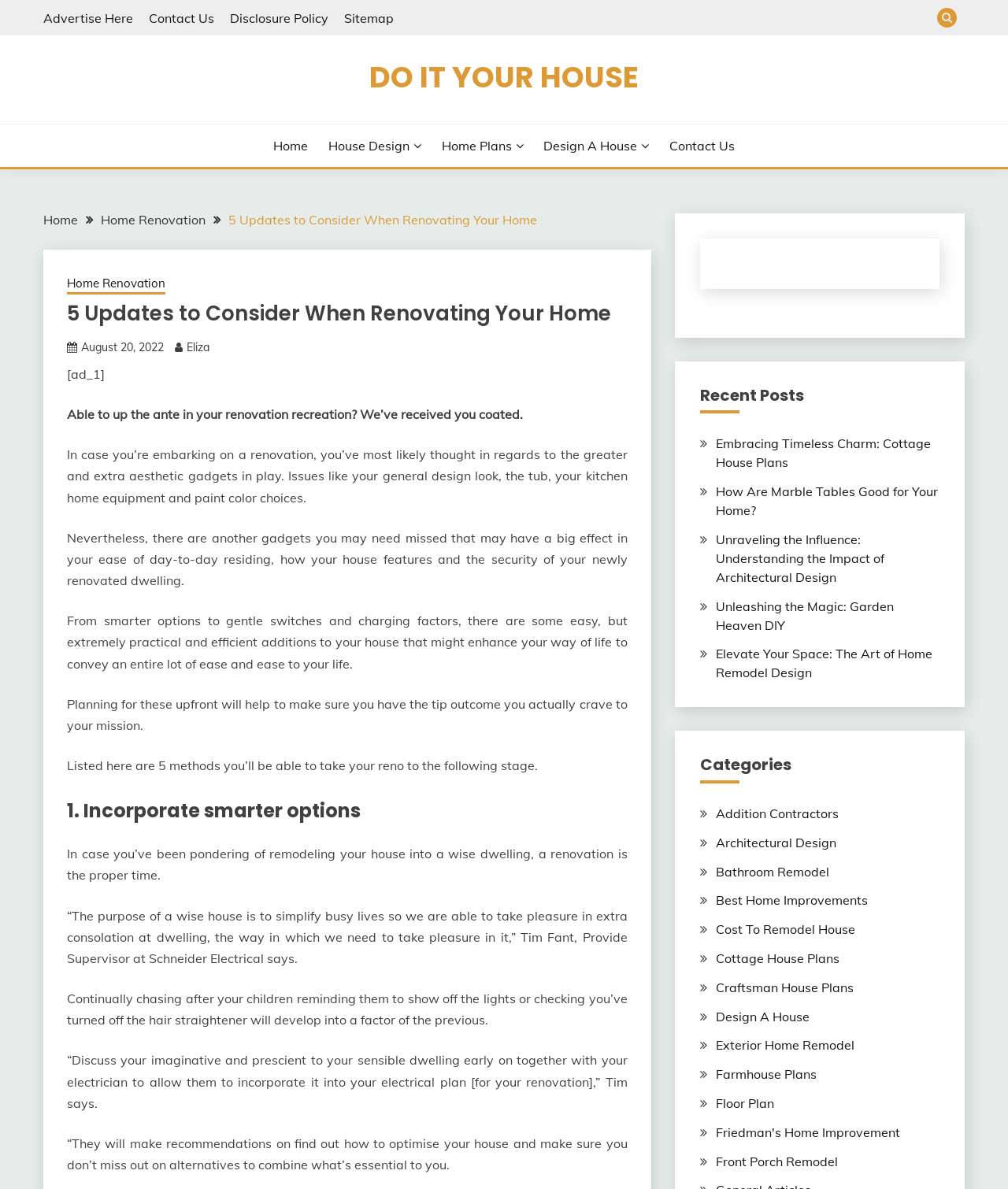Find the bounding box coordinates of the clickable area that will achieve the following instruction: "Click on 'Contact Us'".

[0.148, 0.008, 0.212, 0.022]